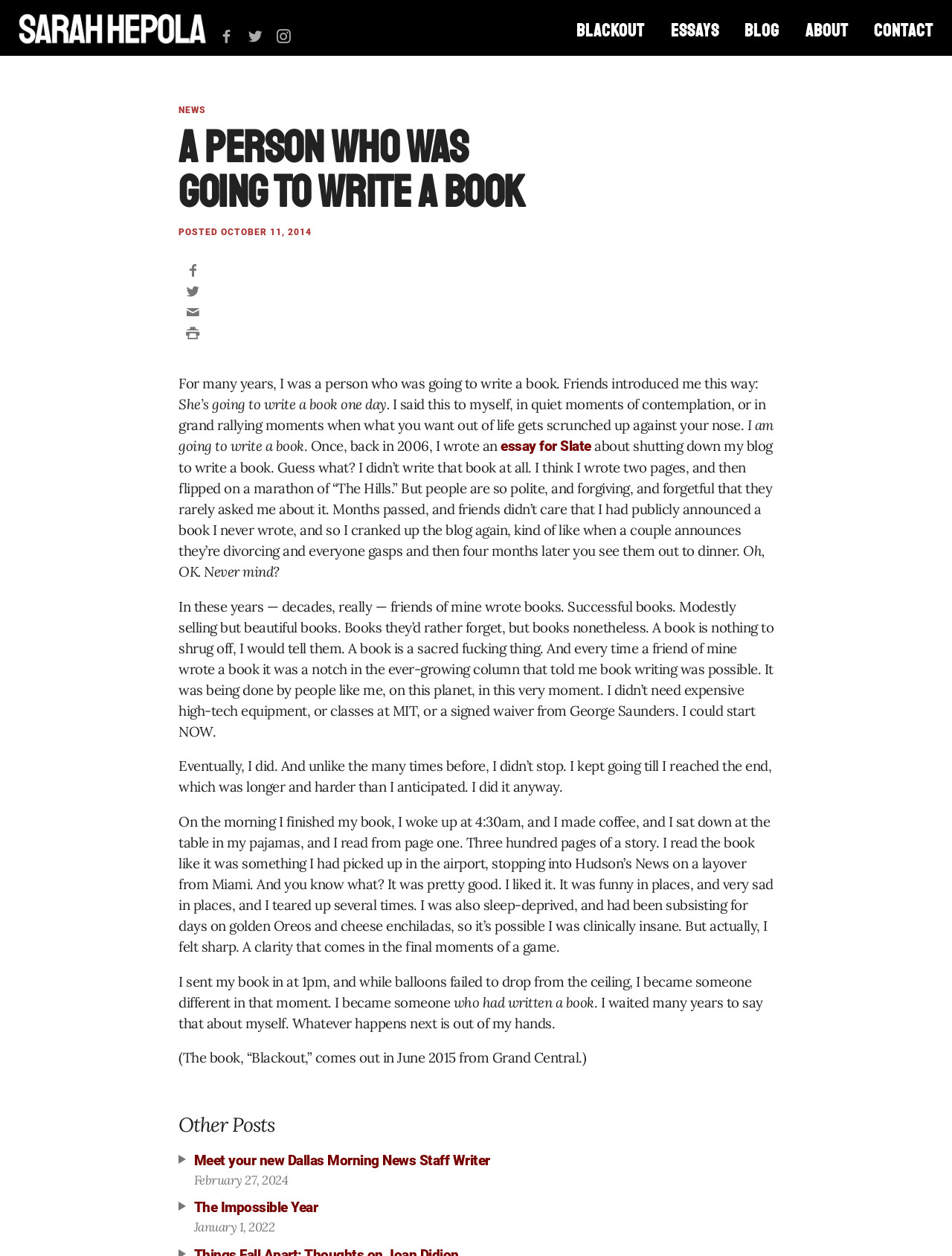Locate the UI element described by title="Share via email" in the provided webpage screenshot. Return the bounding box coordinates in the format (top-left x, top-left y, bottom-right x, bottom-right y), ensuring all values are between 0 and 1.

[0.188, 0.242, 0.812, 0.258]